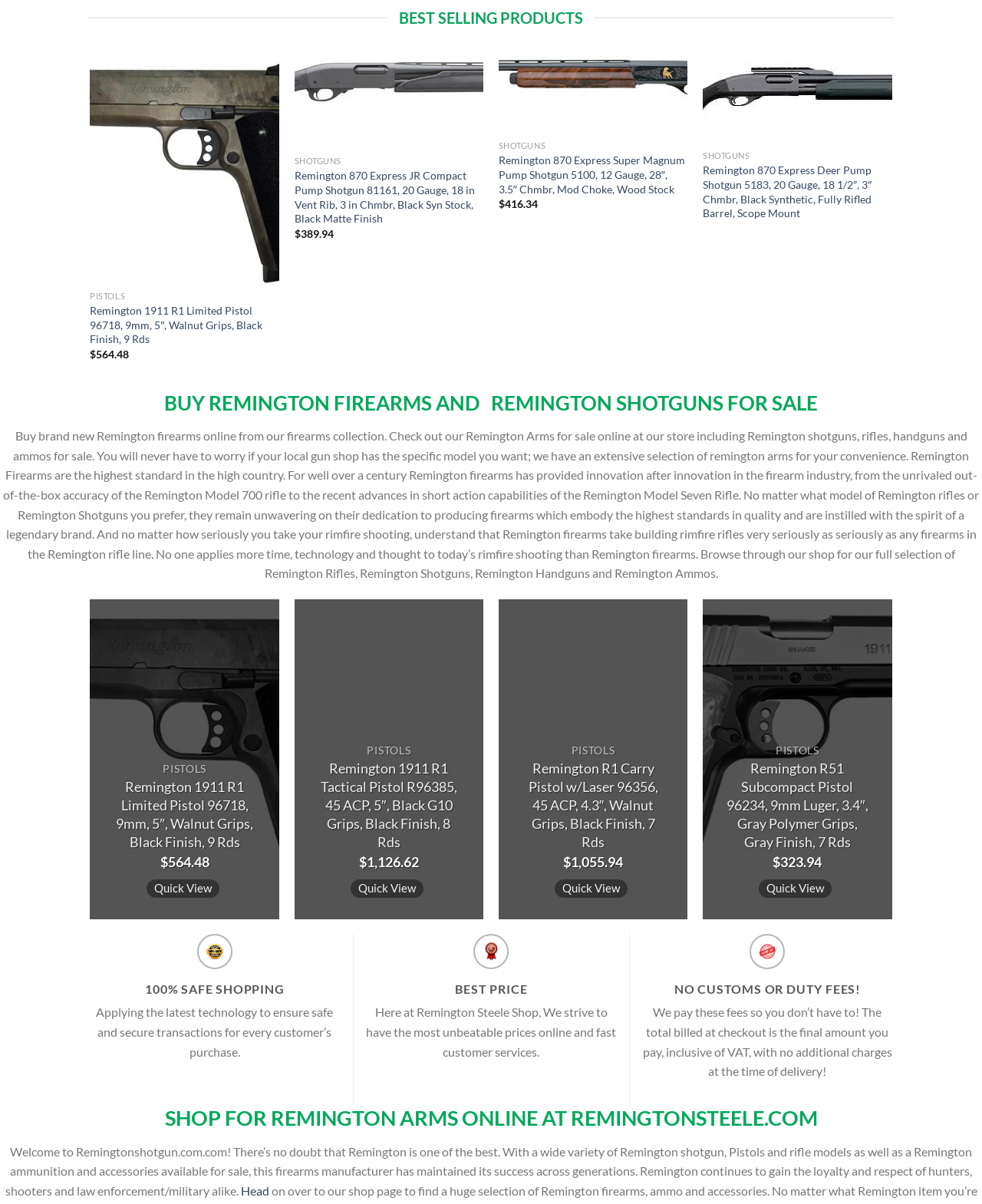Using the information in the image, could you please answer the following question in detail:
What is the category of Remington 1911 R1 Limited Pistol?

Based on the webpage, I found a section with a heading 'BEST SELLING PRODUCTS' and a list of products below it. One of the products is 'Remington 1911 R1 Limited Pistol' with a category label 'PISTOLS' next to it.